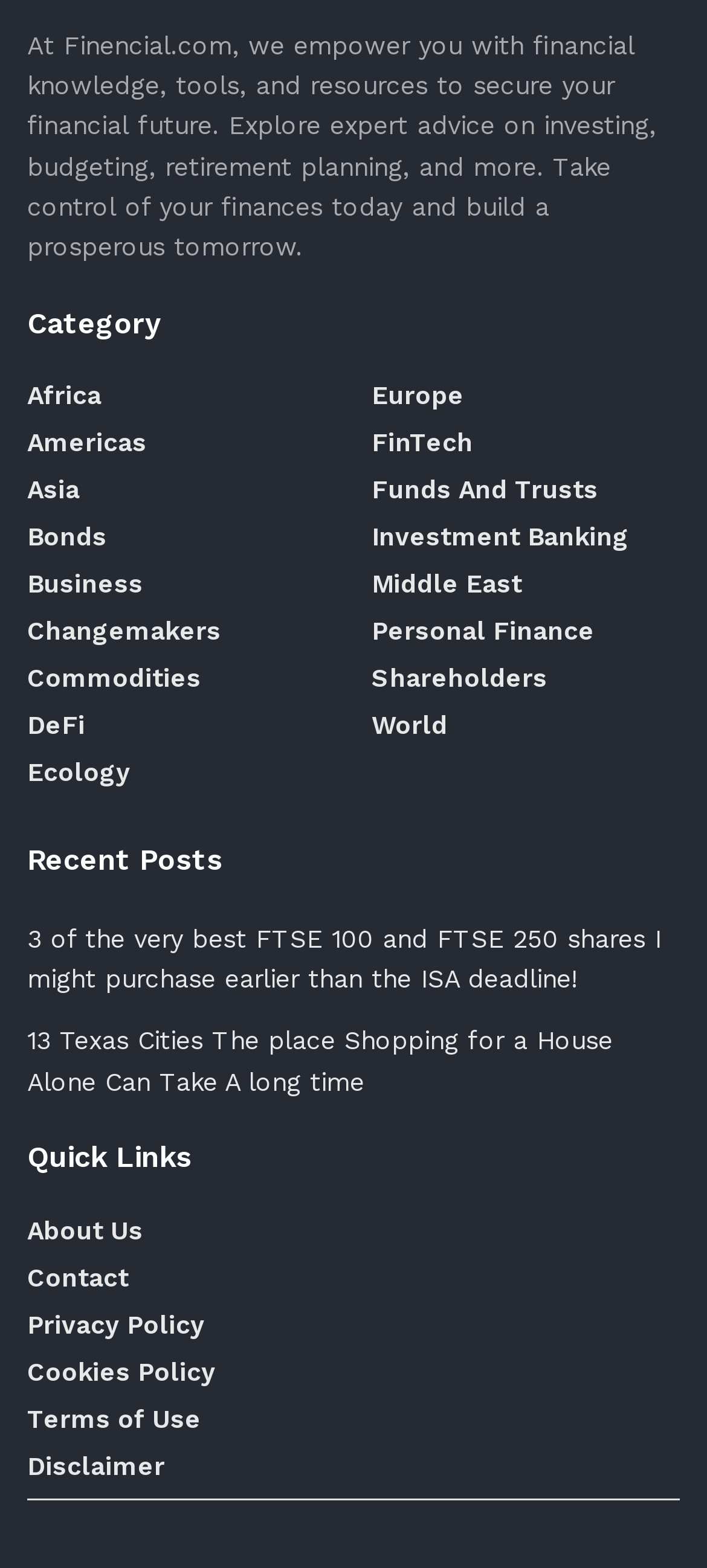Using the webpage screenshot, locate the HTML element that fits the following description and provide its bounding box: "About Us".

[0.038, 0.77, 0.203, 0.789]